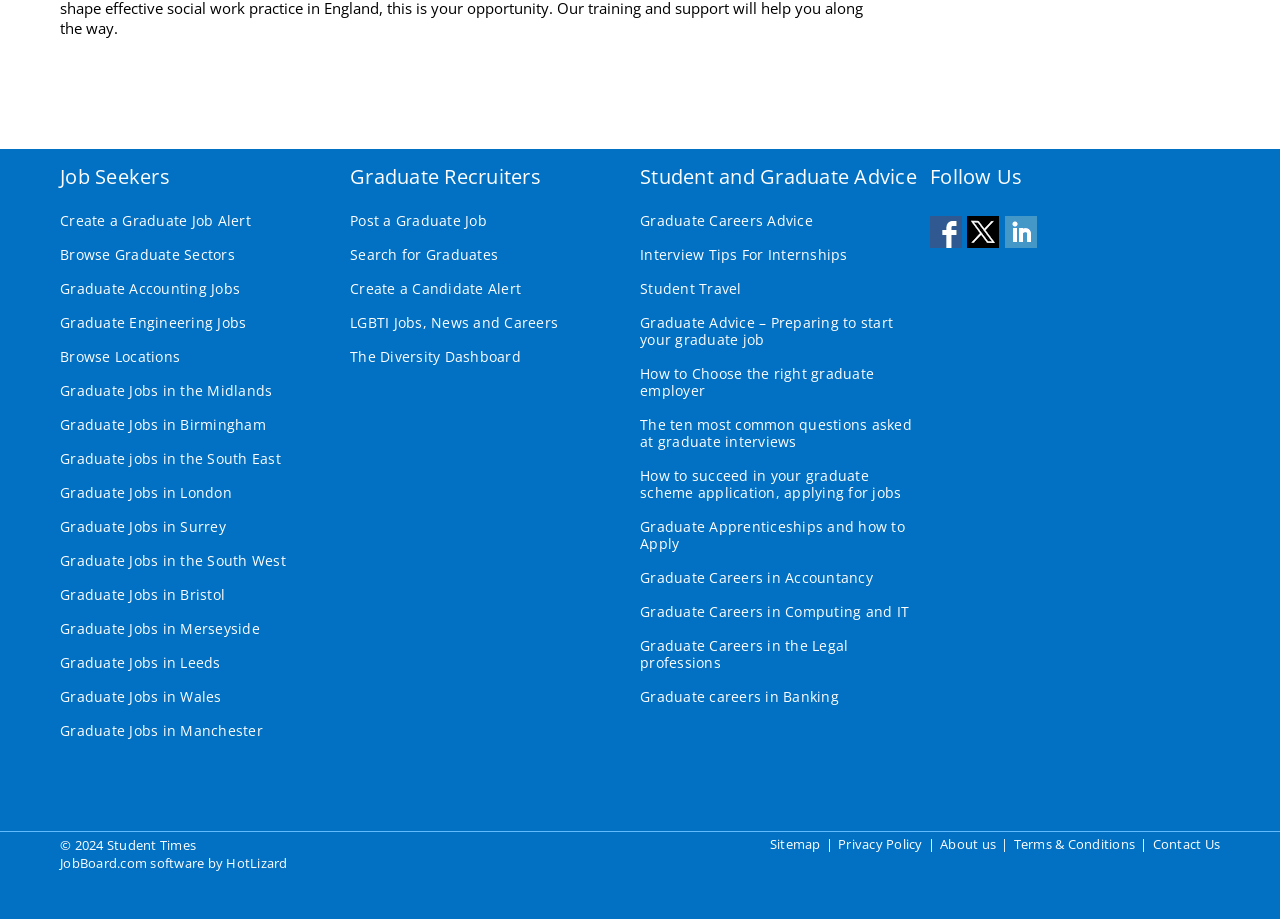Please determine the bounding box coordinates, formatted as (top-left x, top-left y, bottom-right x, bottom-right y), with all values as floating point numbers between 0 and 1. Identify the bounding box of the region described as: Search

None